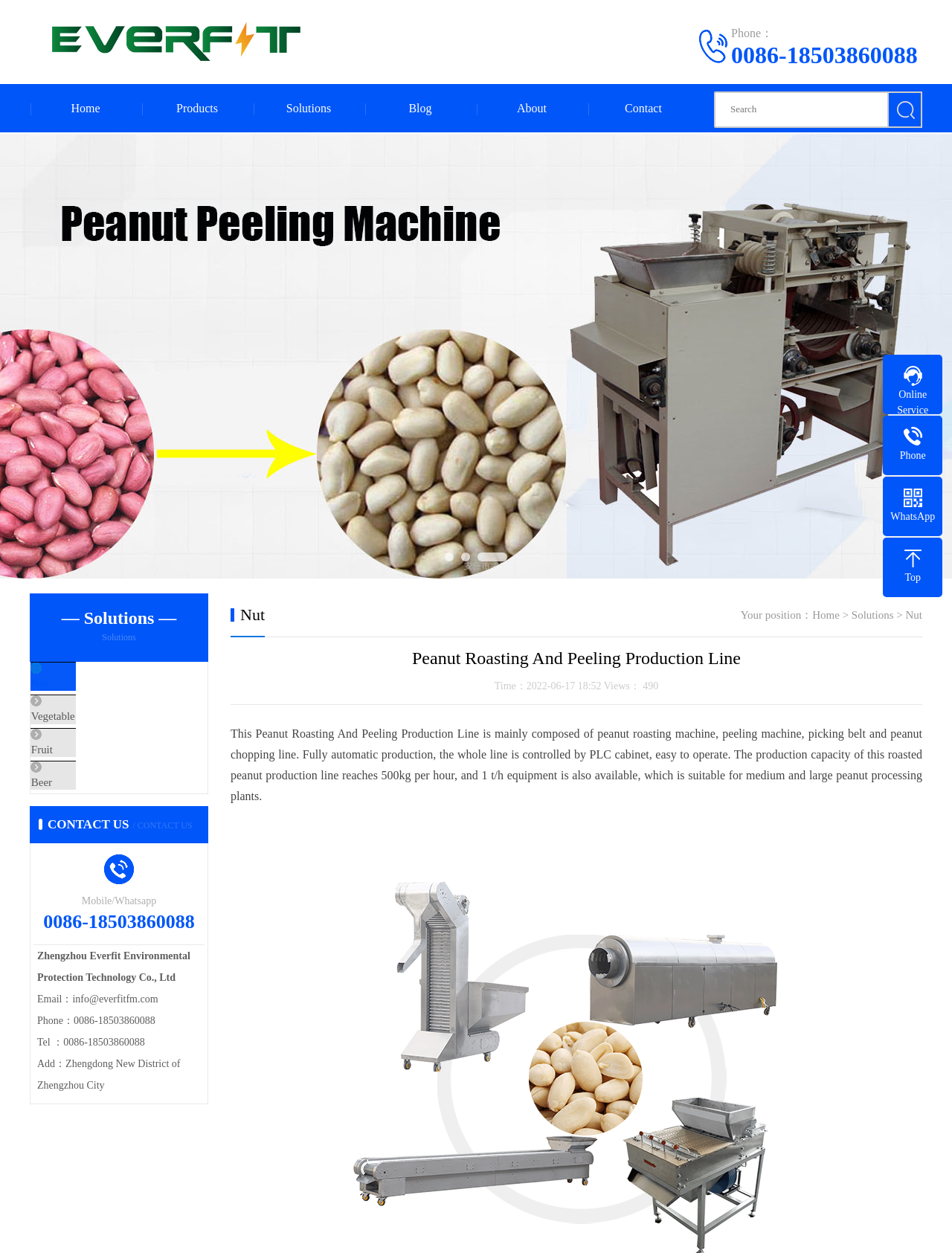Identify the bounding box of the HTML element described as: "My Story".

None